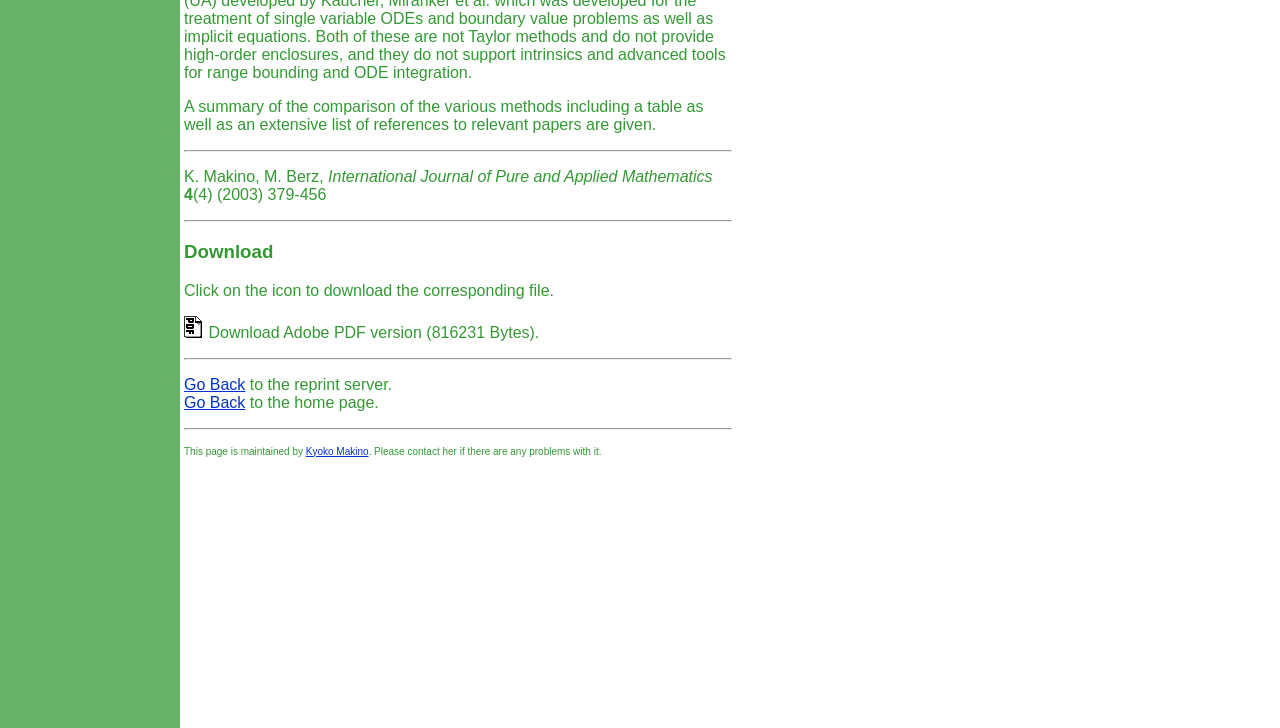Mark the bounding box of the element that matches the following description: "Go Back".

[0.144, 0.541, 0.192, 0.564]